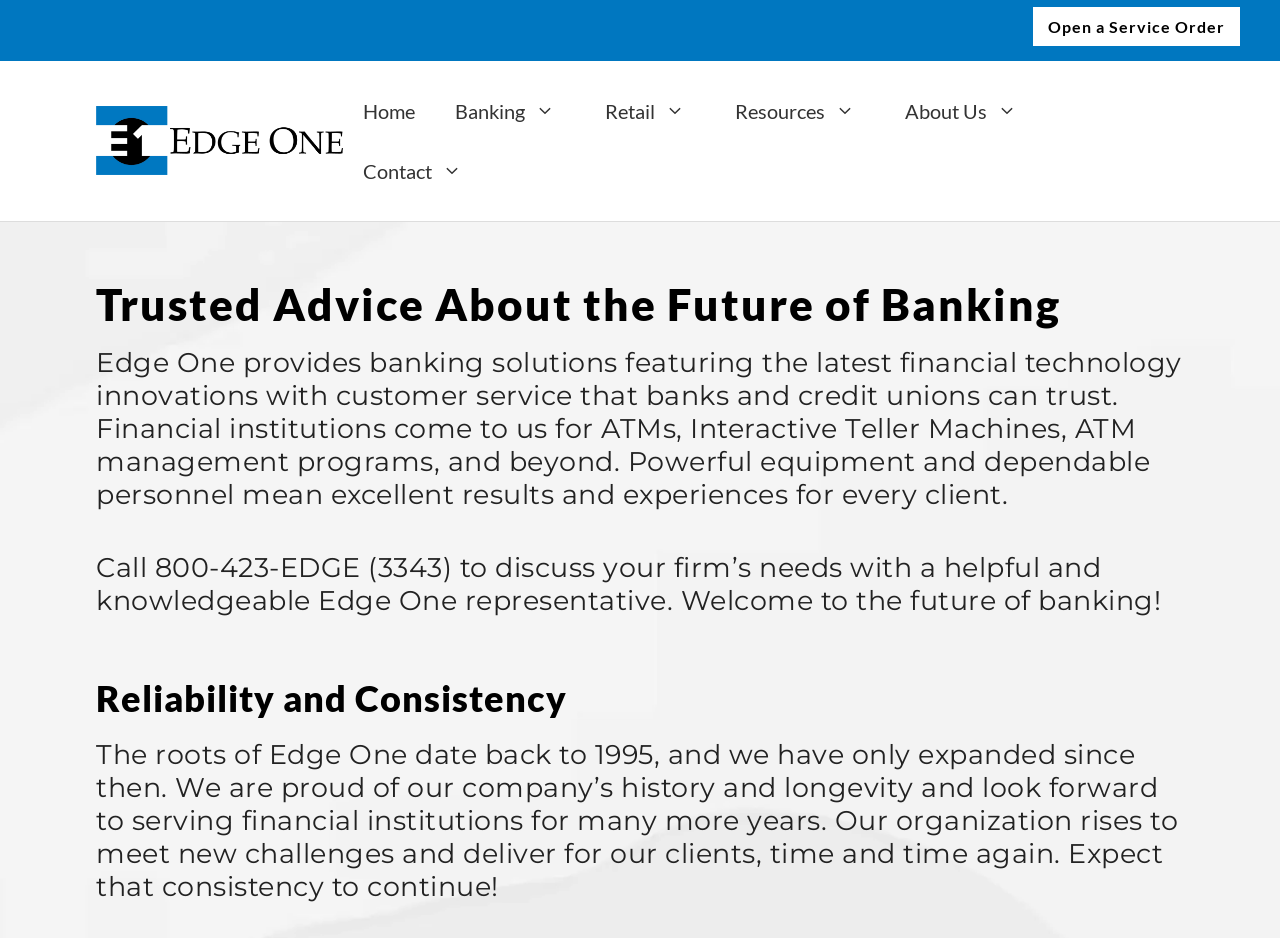What is the phone number to discuss firm's needs?
Look at the image and answer the question with a single word or phrase.

800-423-EDGE (3343)